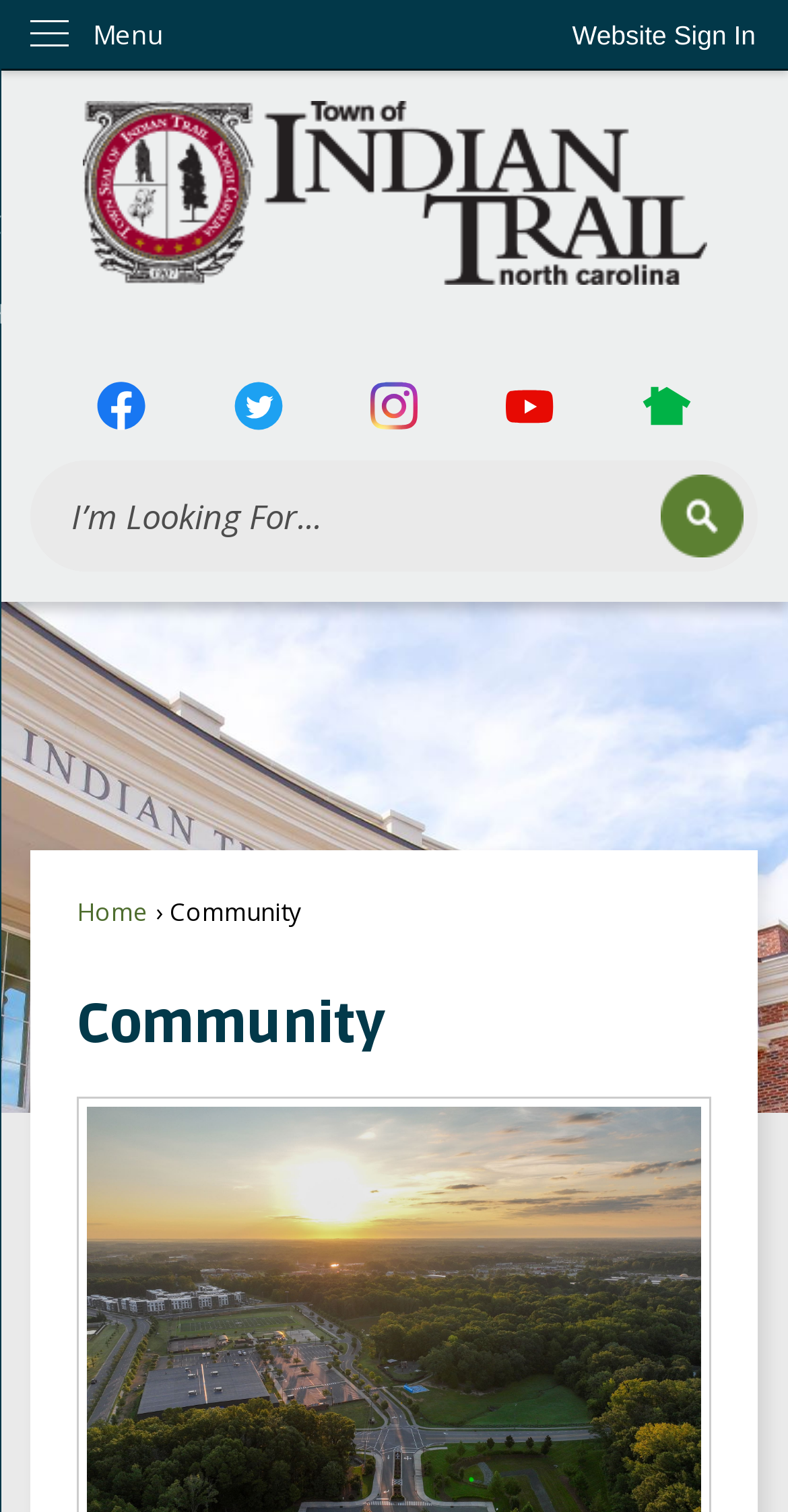Given the description Skip to Main Content, predict the bounding box coordinates of the UI element. Ensure the coordinates are in the format (top-left x, top-left y, bottom-right x, bottom-right y) and all values are between 0 and 1.

[0.0, 0.0, 0.044, 0.023]